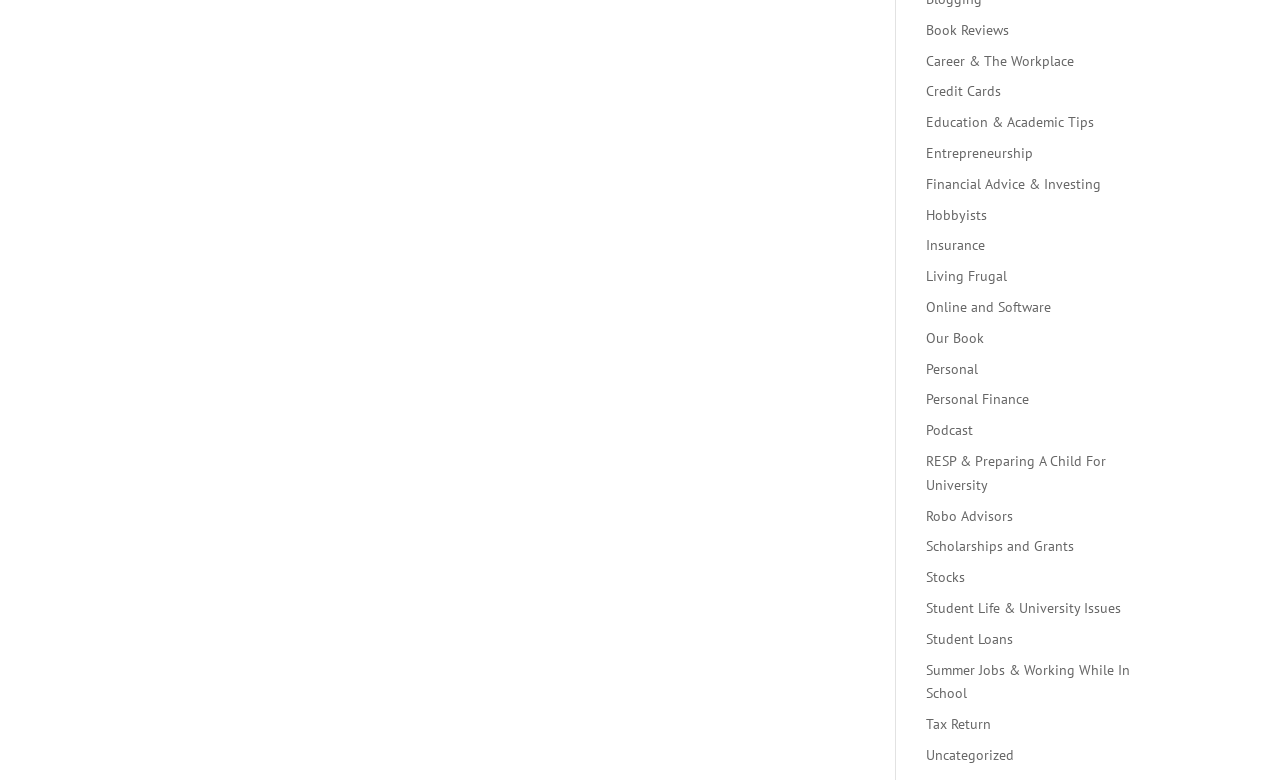Please locate the bounding box coordinates of the region I need to click to follow this instruction: "Explore entrepreneurship".

[0.723, 0.19, 0.807, 0.213]